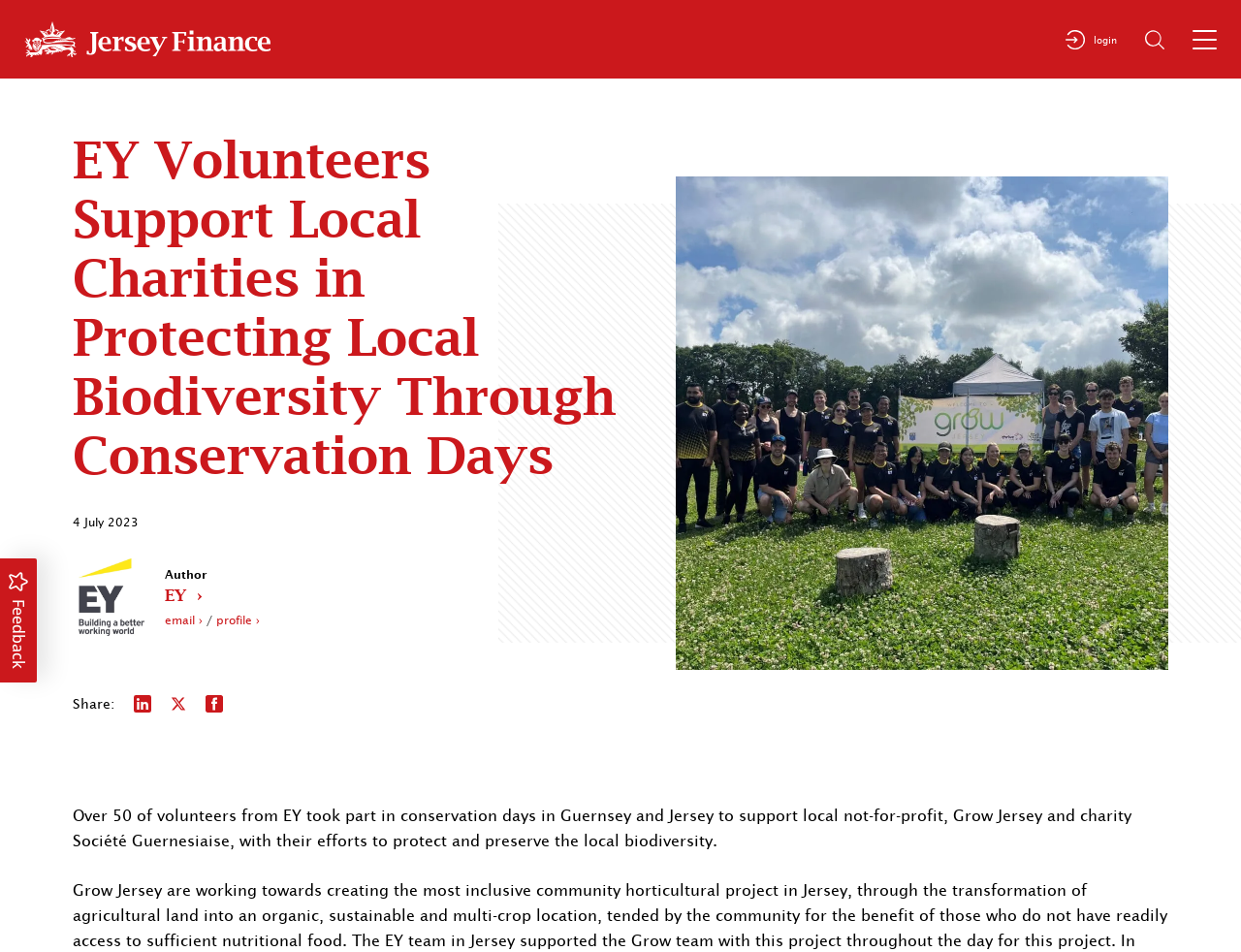How many social media sharing options are available?
Using the image, give a concise answer in the form of a single word or short phrase.

3